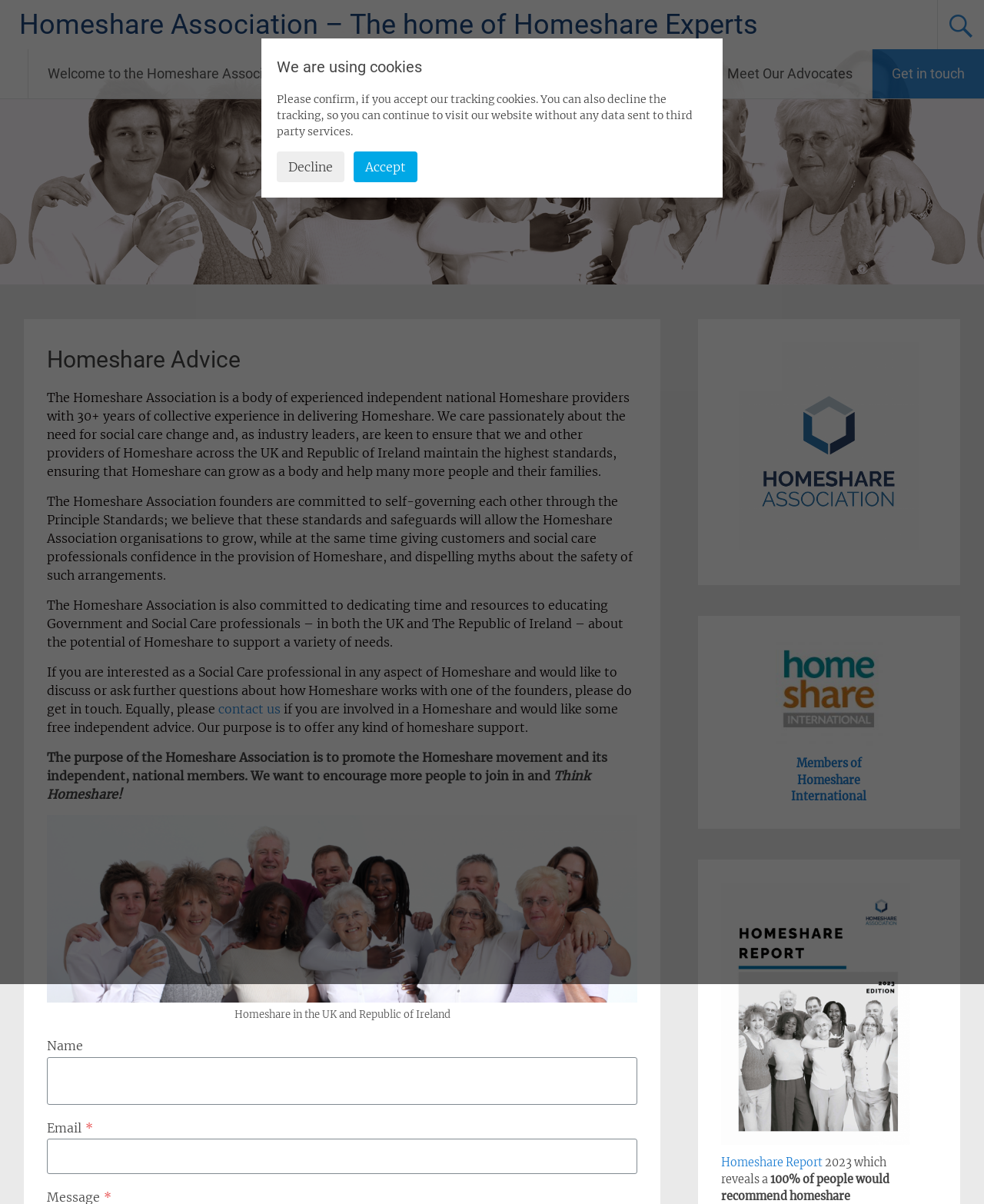Please identify the bounding box coordinates of where to click in order to follow the instruction: "Enter your name in the input field".

[0.048, 0.878, 0.648, 0.917]